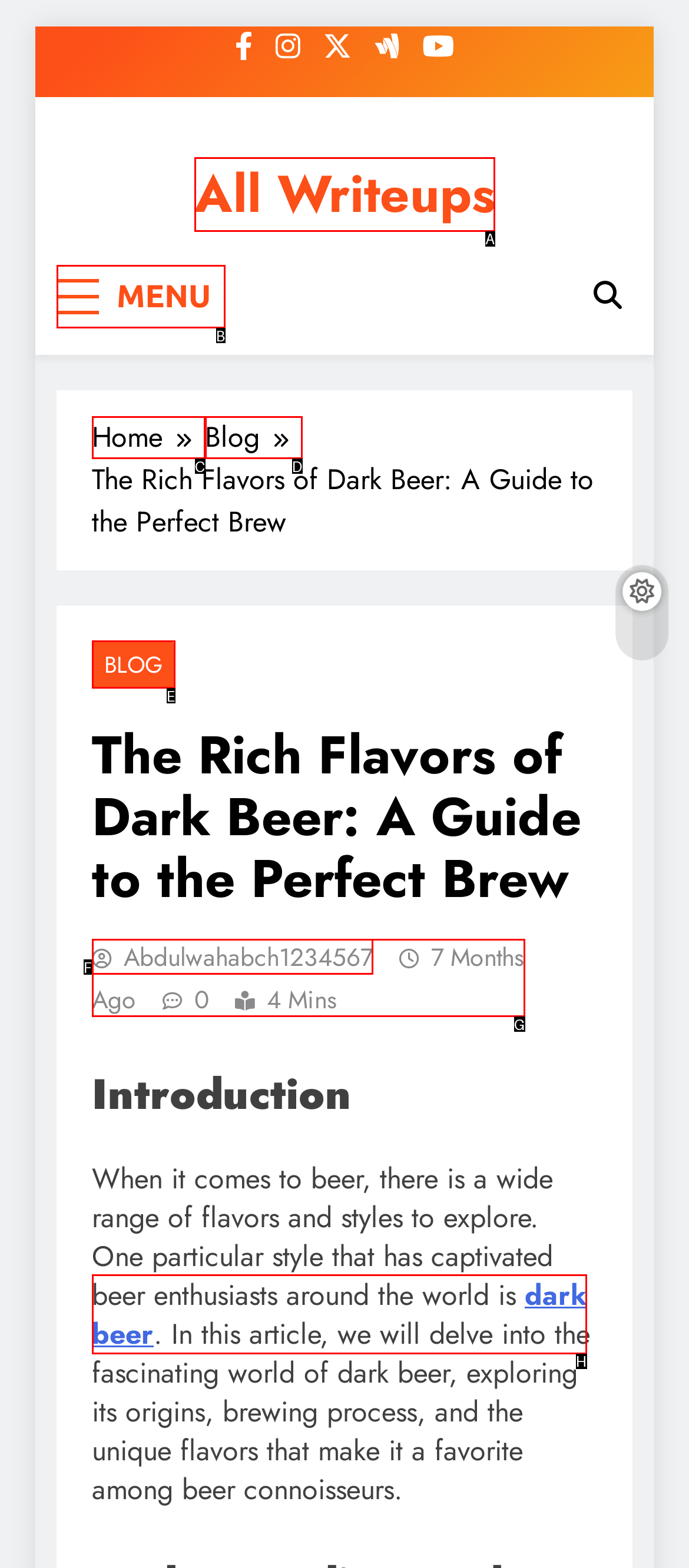Choose the HTML element that corresponds to the description: Menu
Provide the answer by selecting the letter from the given choices.

B